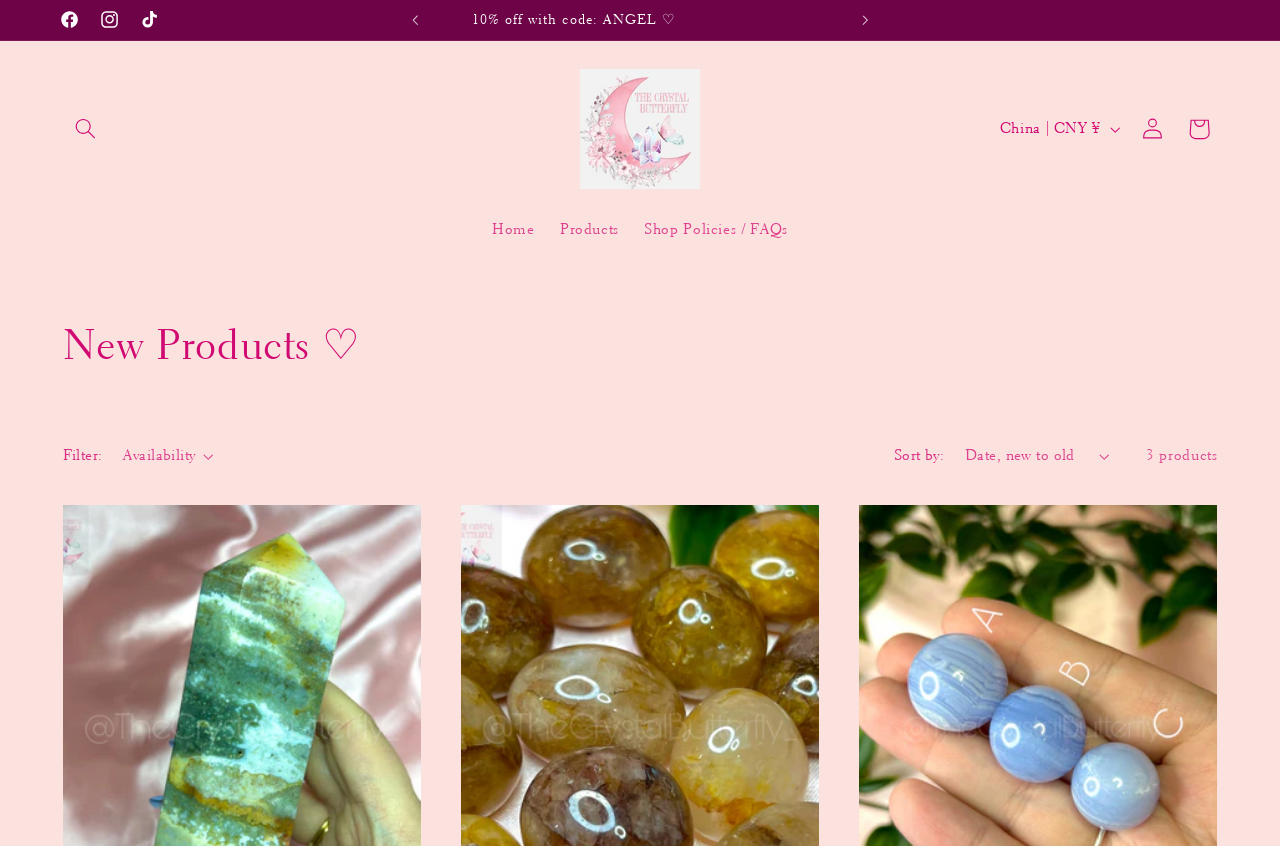Using the element description Instagram, predict the bounding box coordinates for the UI element. Provide the coordinates in (top-left x, top-left y, bottom-right x, bottom-right y) format with values ranging from 0 to 1.

[0.07, 0.0, 0.101, 0.047]